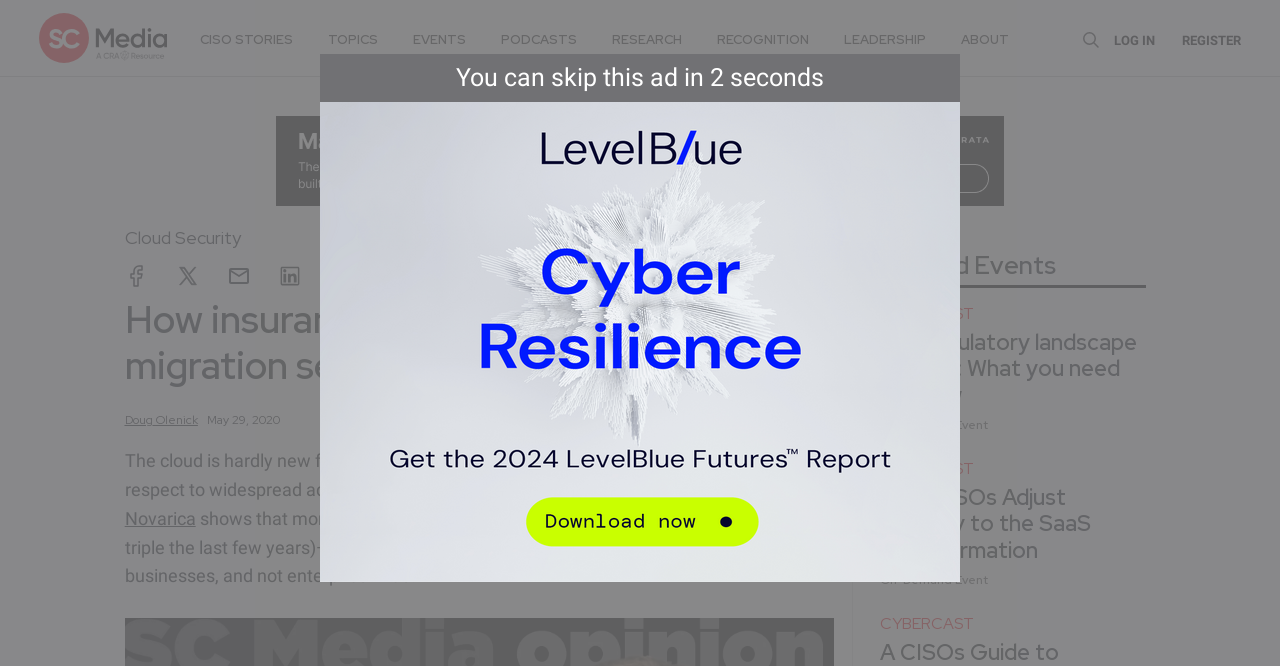Extract the bounding box coordinates of the UI element described: "title="Share on Facebook"". Provide the coordinates in the format [left, top, right, bottom] with values ranging from 0 to 1.

[0.097, 0.376, 0.116, 0.412]